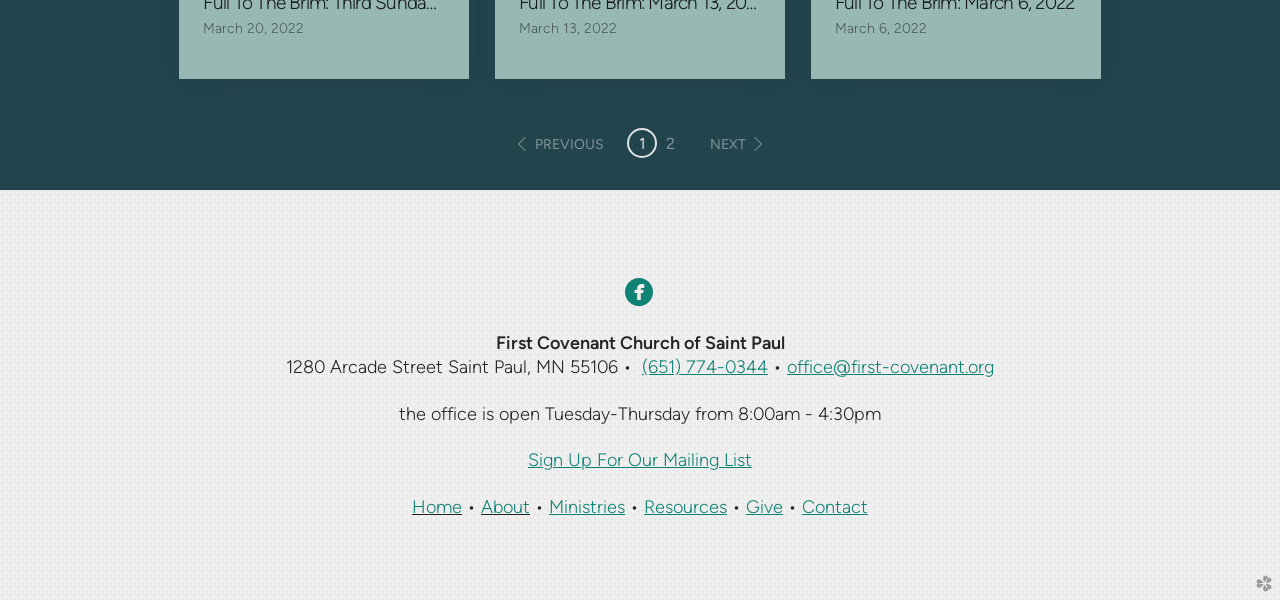Give a concise answer using one word or a phrase to the following question:
How many pages are there in this document?

2